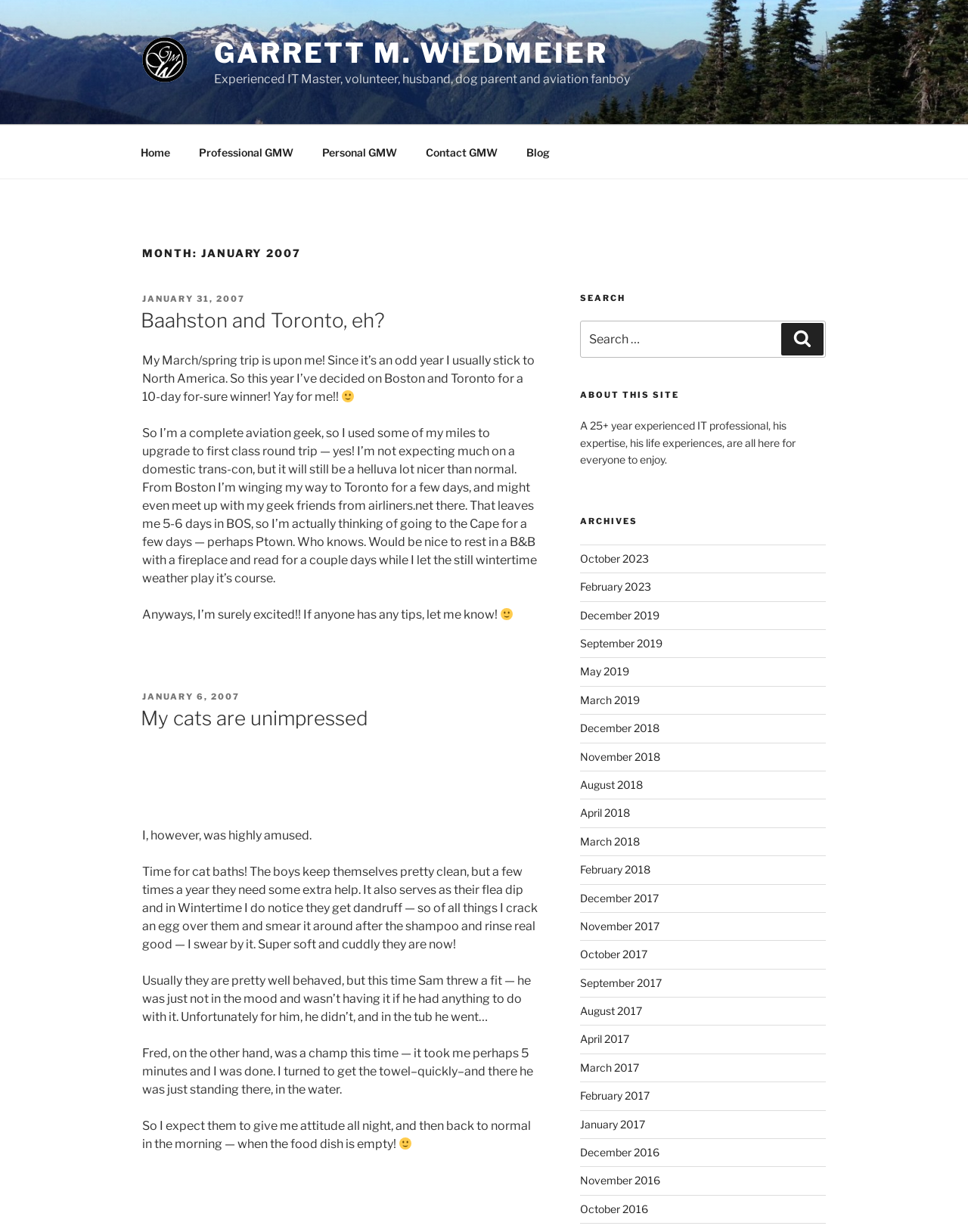Locate the bounding box coordinates of the element I should click to achieve the following instruction: "Search for something".

[0.599, 0.261, 0.853, 0.29]